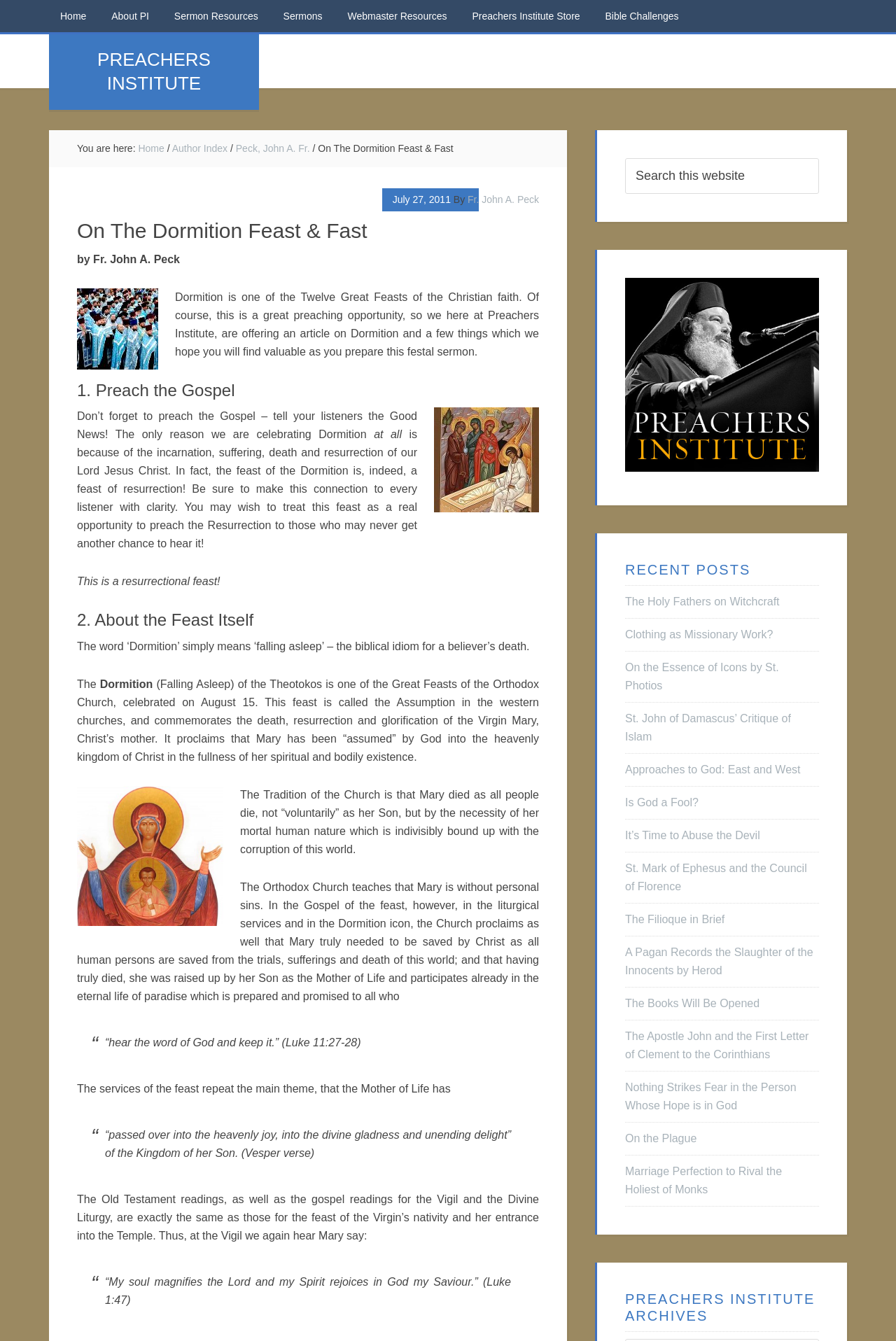What is the name of the institute?
Examine the webpage screenshot and provide an in-depth answer to the question.

The name of the institute can be found in the top-left corner of the webpage, where it is written in bold font as 'PREACHERS INSTITUTE'. Additionally, it is also mentioned in the navigation menu as 'Preachers Institute Store' and 'Preachers Institute'.